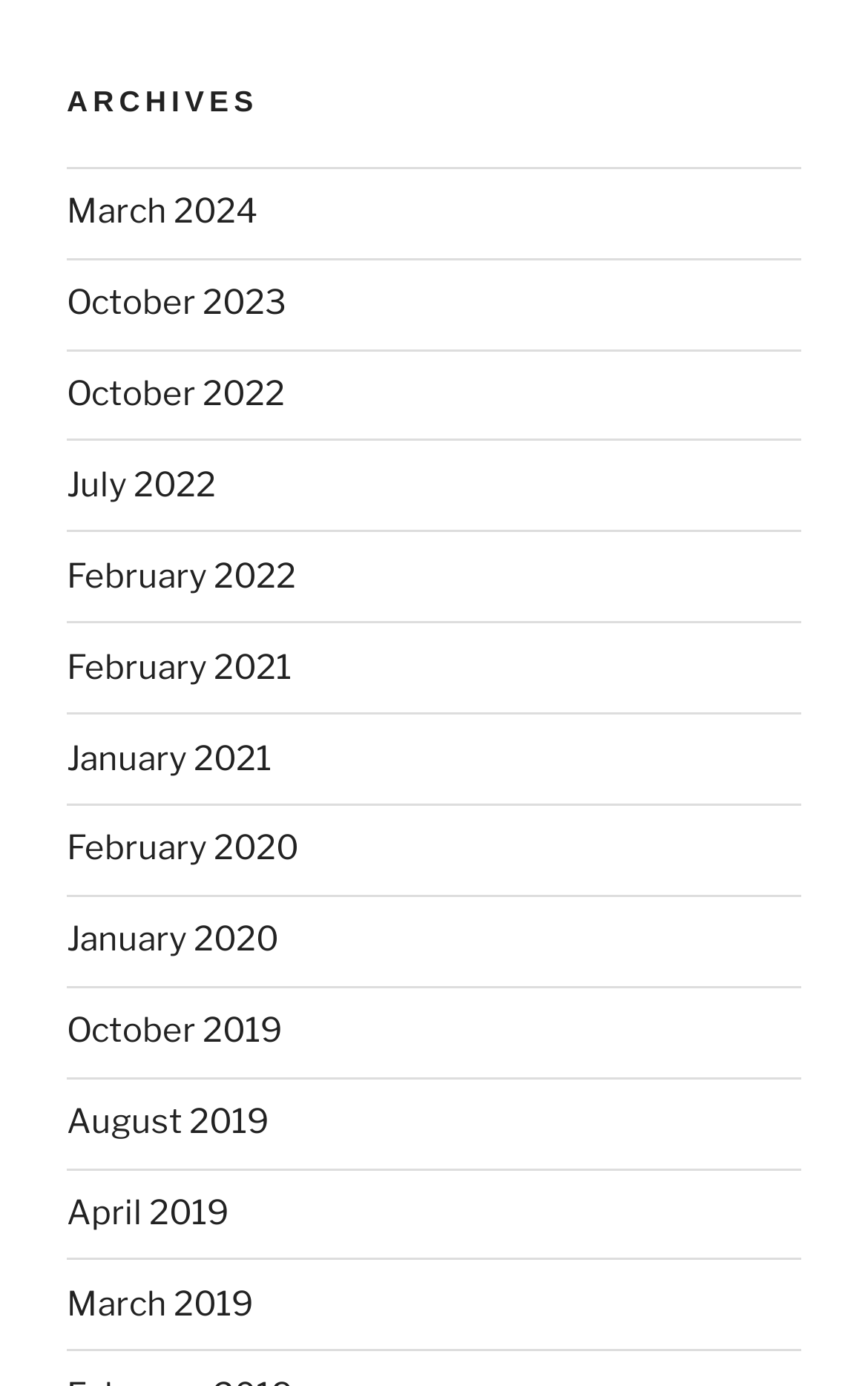Are there any archives from 2018?
Carefully analyze the image and provide a detailed answer to the question.

I looked at the list of links under the 'ARCHIVES' heading and did not find any with '2018' in their text, which suggests there are no archives from 2018.